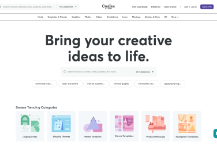Provide your answer in a single word or phrase: 
What type of approach does the platform cater to?

No-code approach